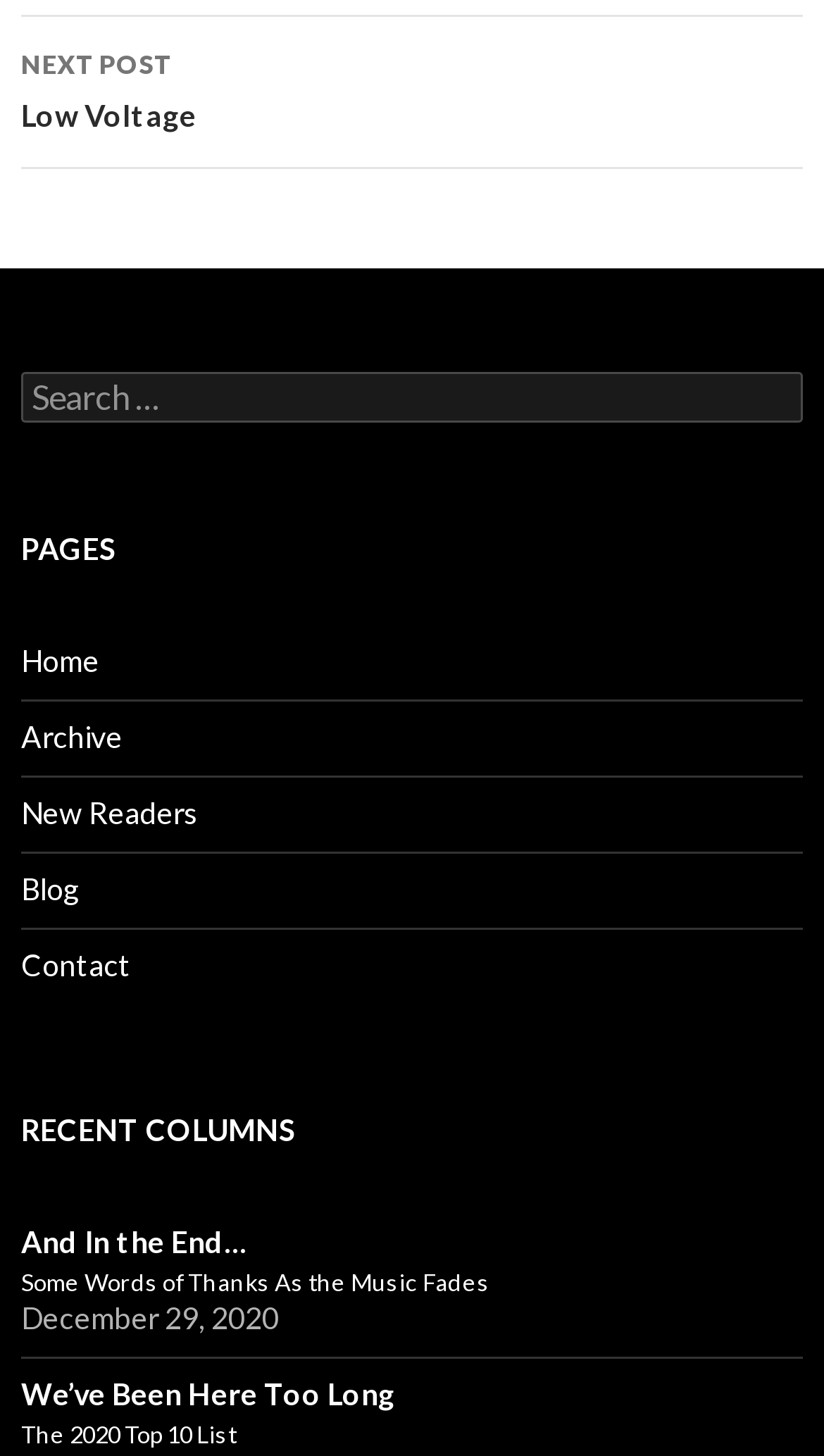Use a single word or phrase to answer this question: 
What is the date of the blog post 'And In the End… Some Words of Thanks As the Music Fades'?

December 29, 2020